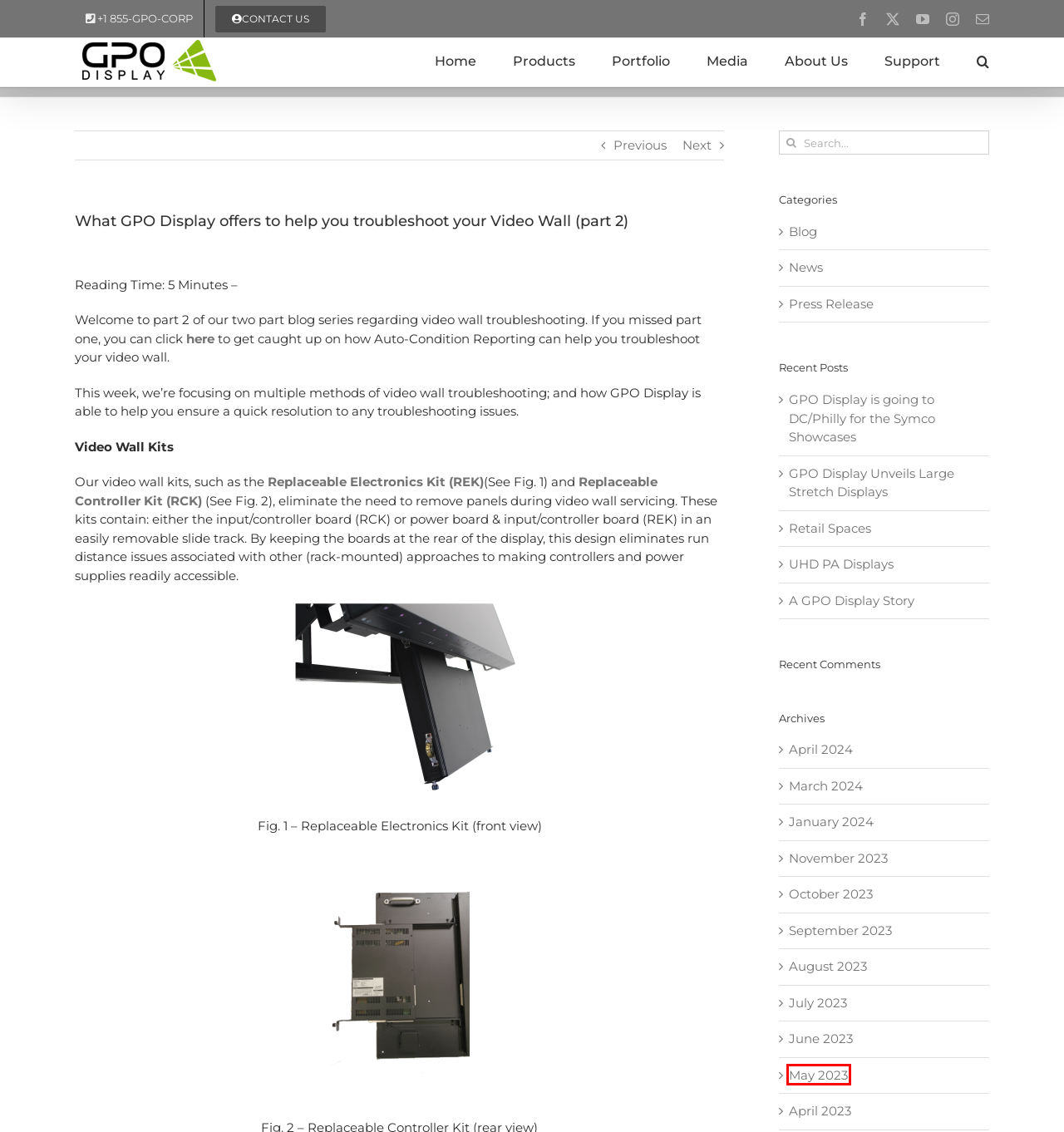Observe the provided screenshot of a webpage with a red bounding box around a specific UI element. Choose the webpage description that best fits the new webpage after you click on the highlighted element. These are your options:
A. May, 2023 • GPO Display | Visual Solutions
B. June, 2023 • GPO Display | Visual Solutions
C. About Us • GPO Display | Visual Solutions Created For You
D. September, 2023 • GPO Display | Visual Solutions
E. Blog • GPO Display | Visual Solutions
F. News • GPO Display | Visual Solutions
G. Products • GPO Display | Visual Solutions Created for You
H. UHD PA Displays *Coming Soon* • GPO Display

A